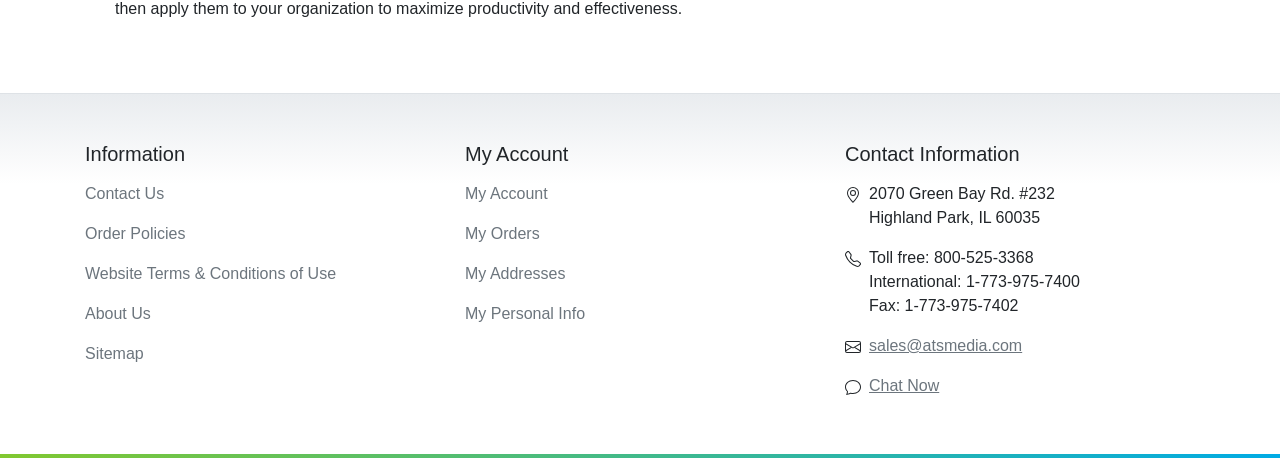What is the company's toll-free phone number?
Based on the image, respond with a single word or phrase.

800-525-3368